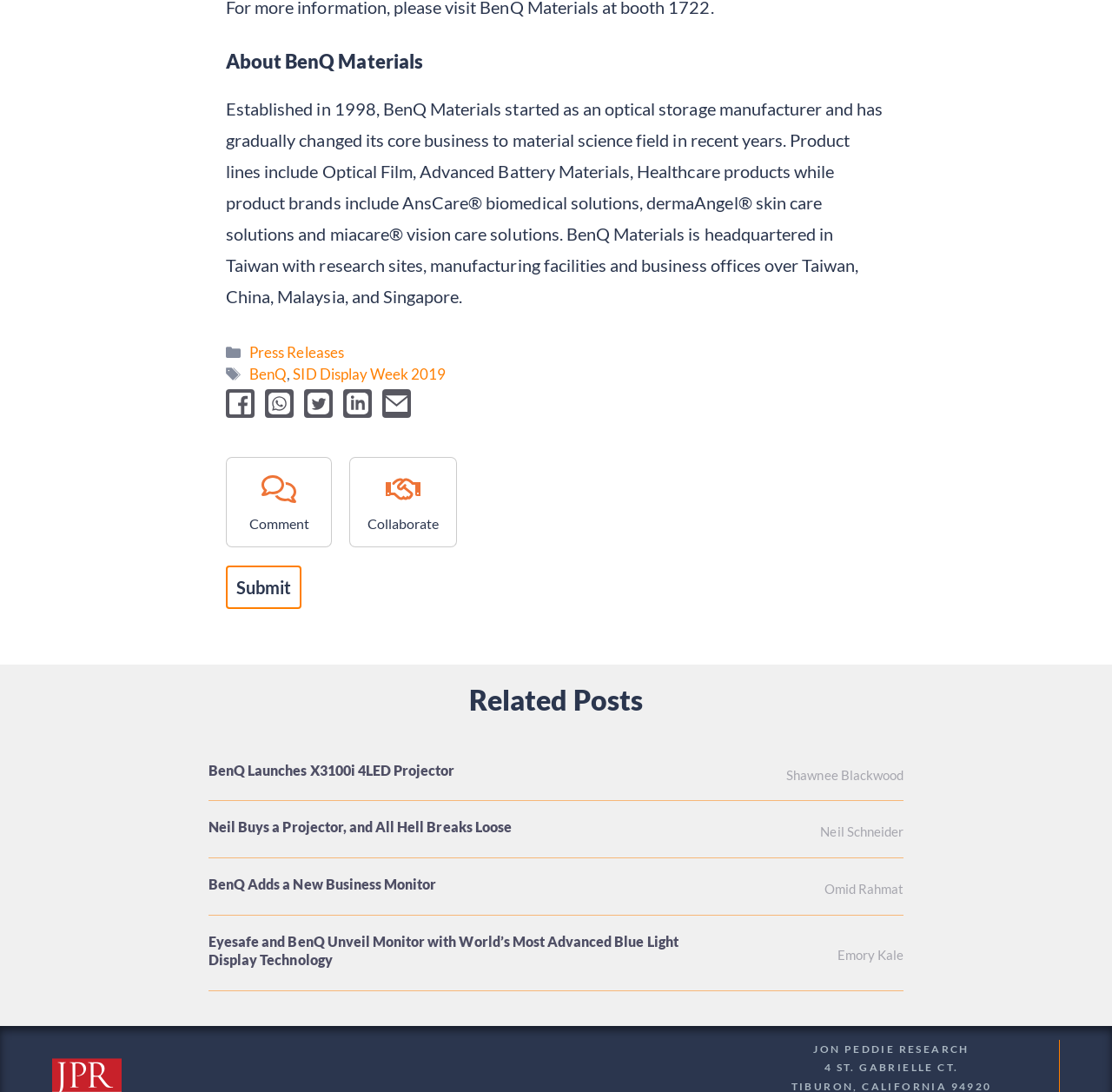Please specify the bounding box coordinates for the clickable region that will help you carry out the instruction: "Click the 'Submit' button".

[0.203, 0.518, 0.271, 0.558]